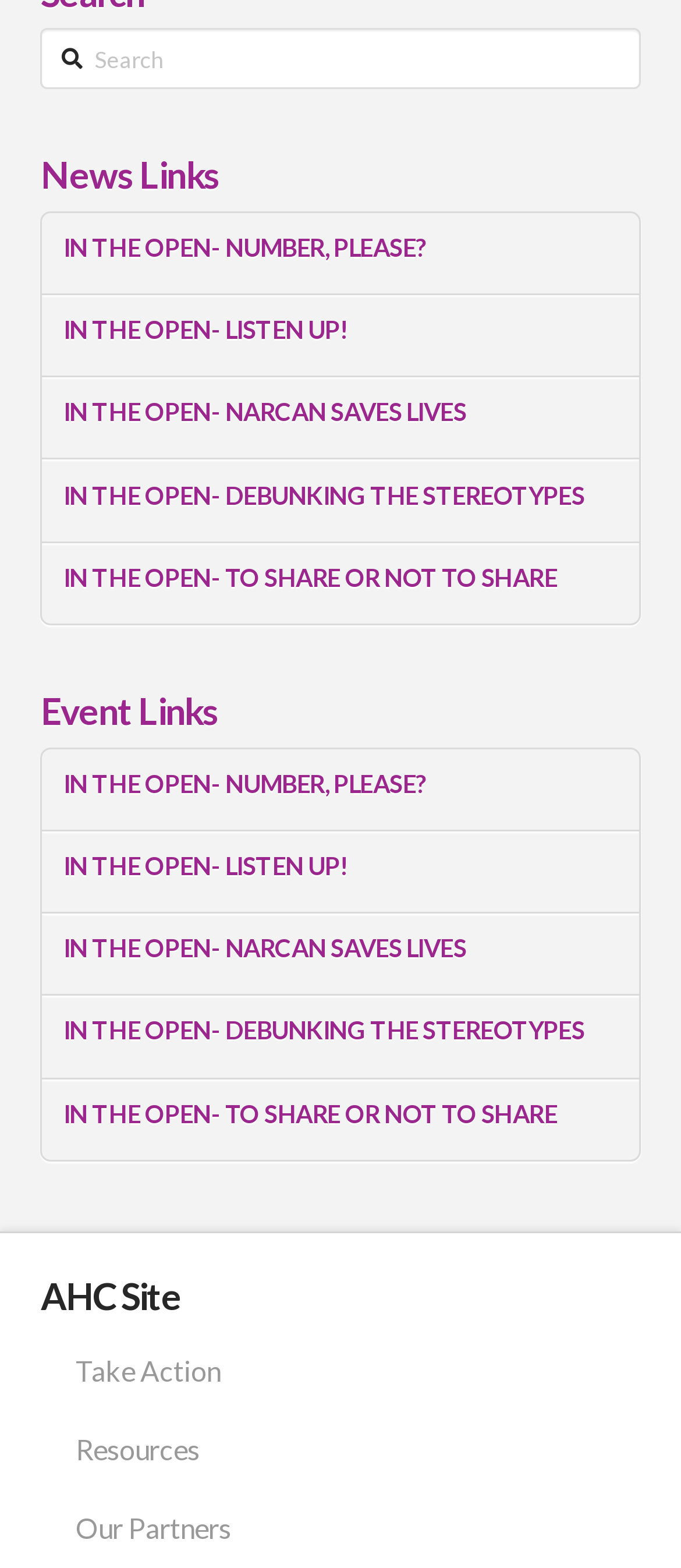What is the title of the last heading on the webpage?
Using the image as a reference, answer the question with a short word or phrase.

AHC Site